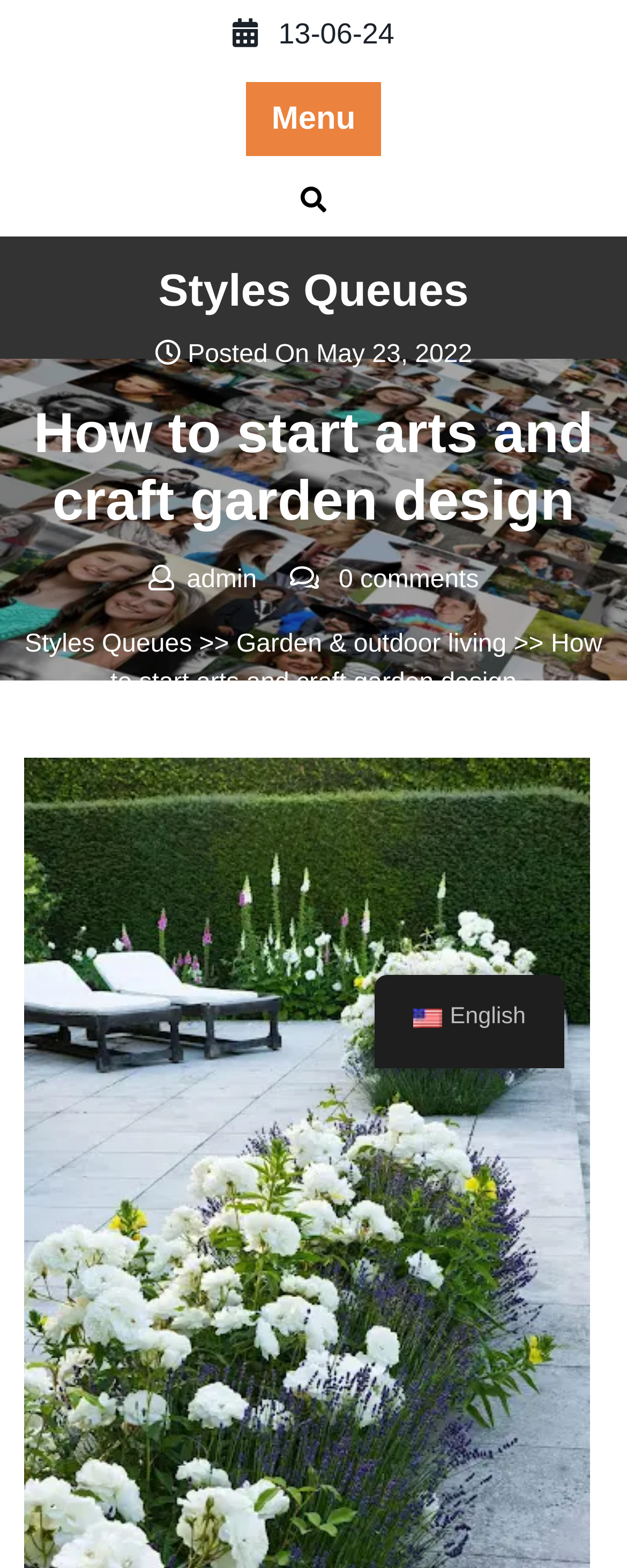What is the category of the article?
Based on the image, provide a one-word or brief-phrase response.

Garden & outdoor living